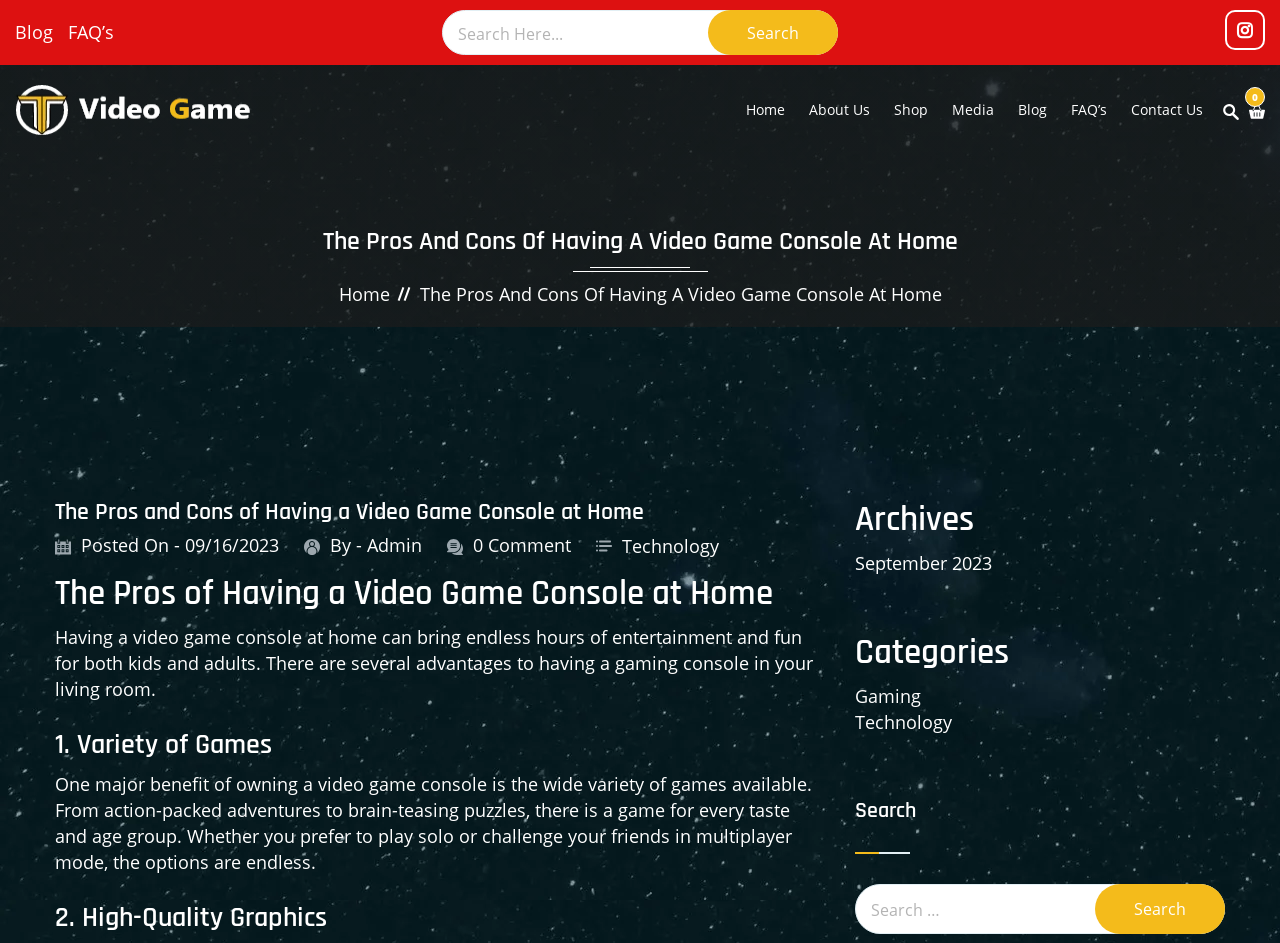What is the category of the article?
Give a one-word or short-phrase answer derived from the screenshot.

Technology